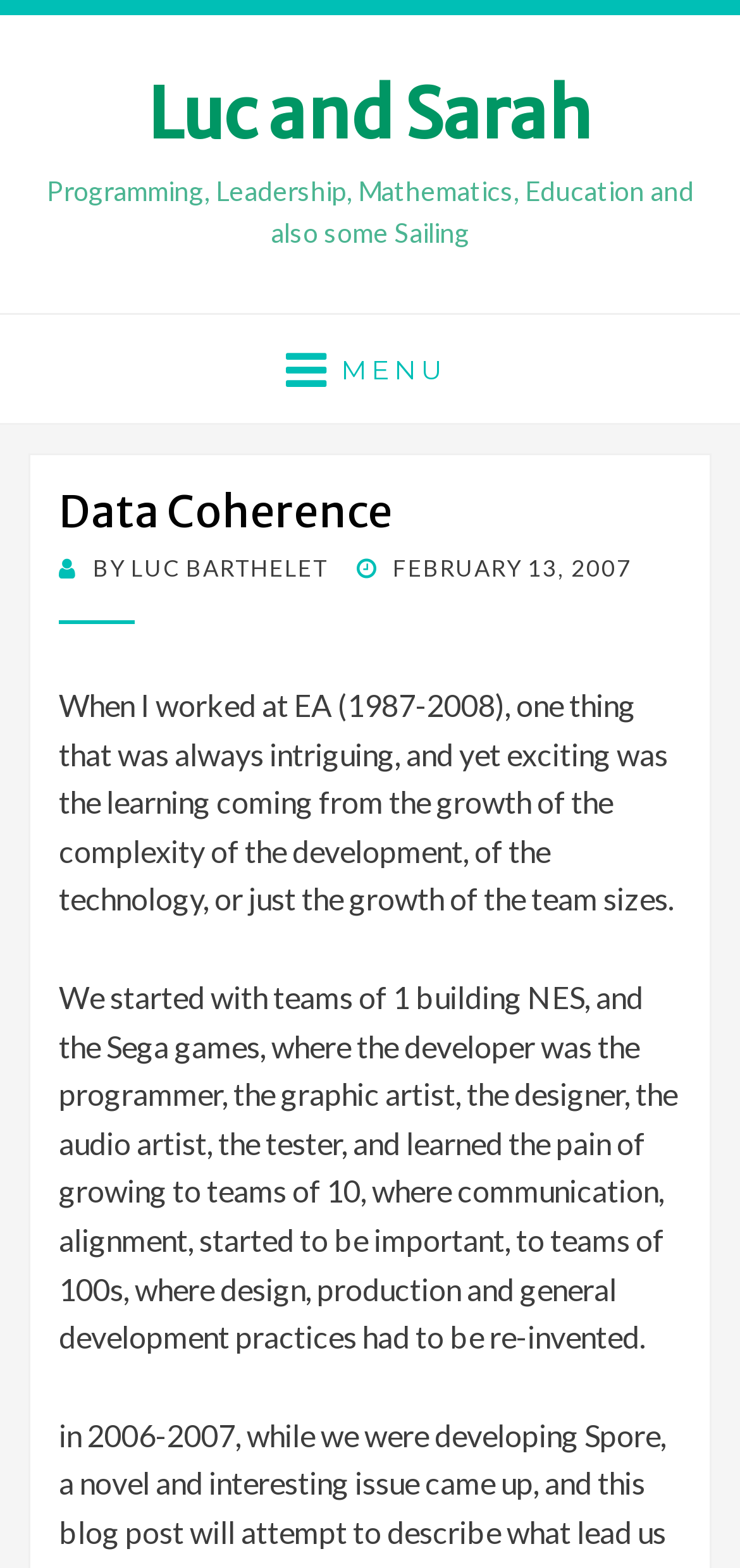Provide a thorough and detailed response to the question by examining the image: 
What was the growth of the team sizes?

The text 'We started with teams of 1 ... to teams of 10, ... to teams of 100s...' indicates that the team size grew from 1 to 10 and eventually to 100s.